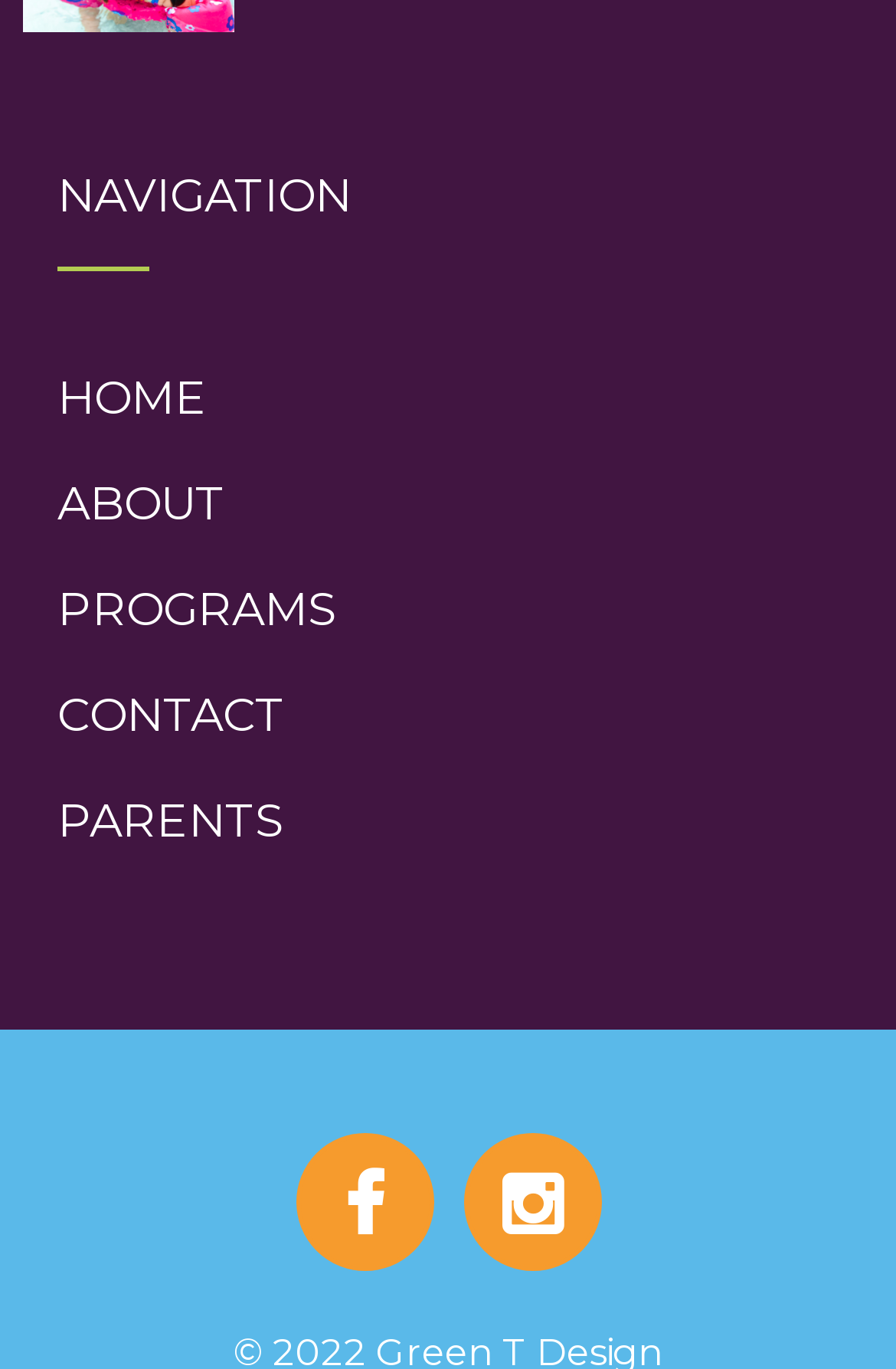What is the purpose of the 'CONTACT' link?
Please provide a single word or phrase in response based on the screenshot.

To contact the organization